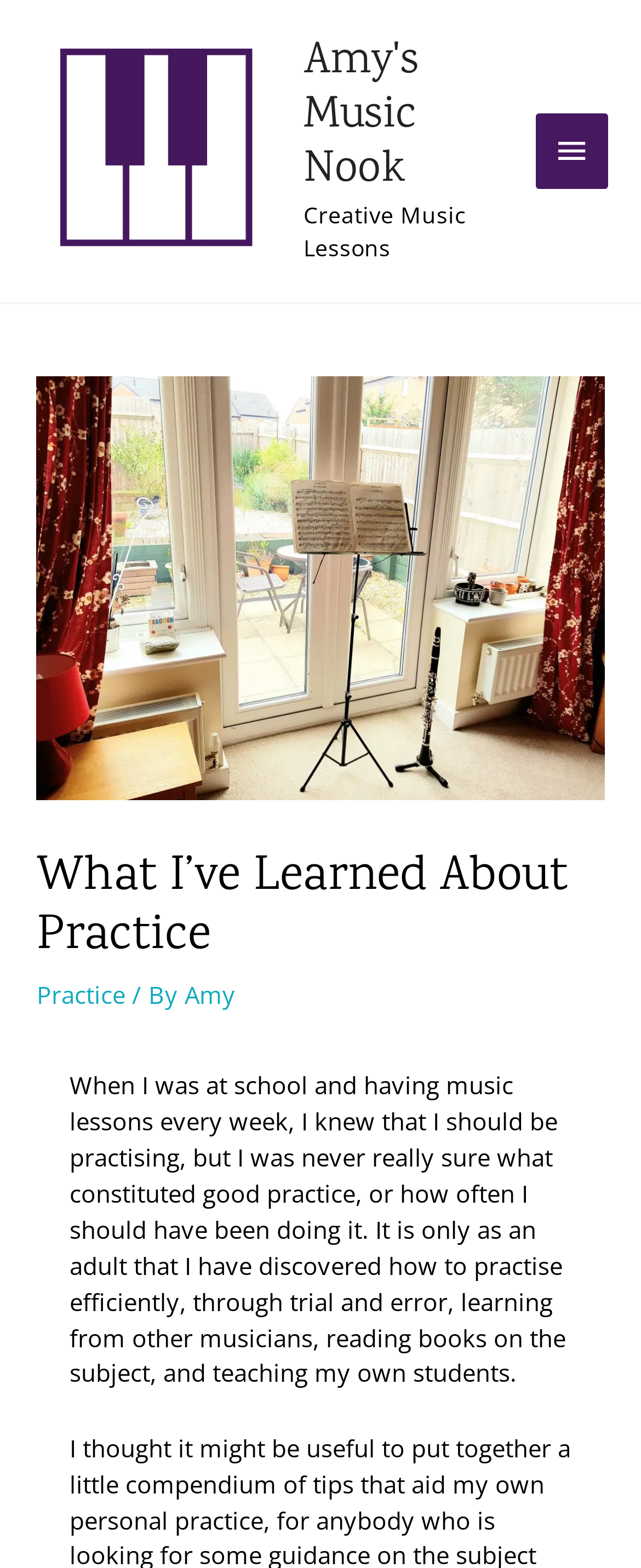What is the image above the main article about?
Kindly answer the question with as much detail as you can.

The image above the main article depicts a music stand and a clarinet, which suggests that the article is related to music and possibly music lessons or practice.